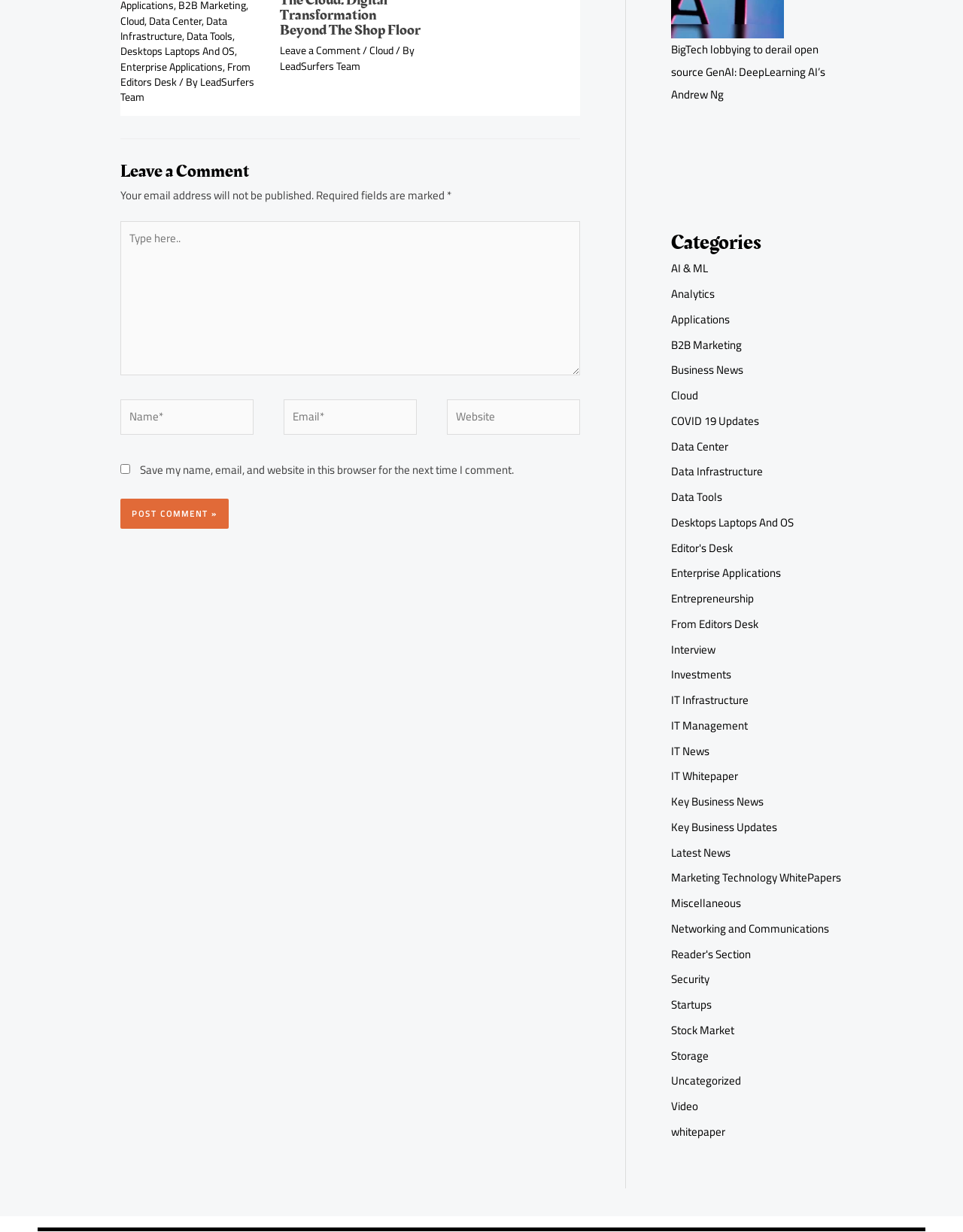What is the purpose of the text box with the label 'Name*'?
Use the image to give a comprehensive and detailed response to the question.

The text box with the label 'Name*' is a required field, indicating that it is necessary to input a name in order to proceed with the comment submission process.